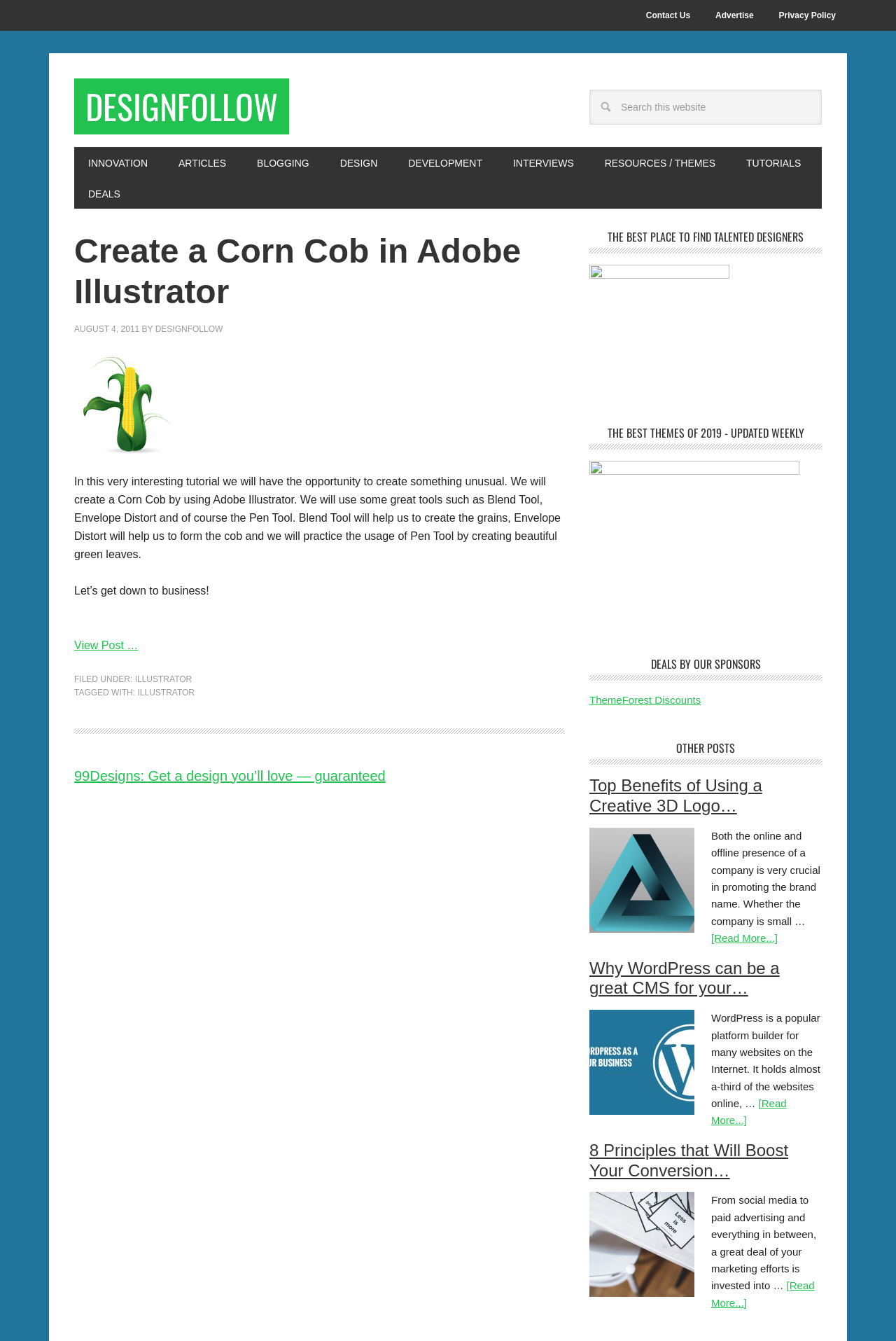Please identify the bounding box coordinates of the area that needs to be clicked to follow this instruction: "View Post …".

[0.083, 0.477, 0.154, 0.485]